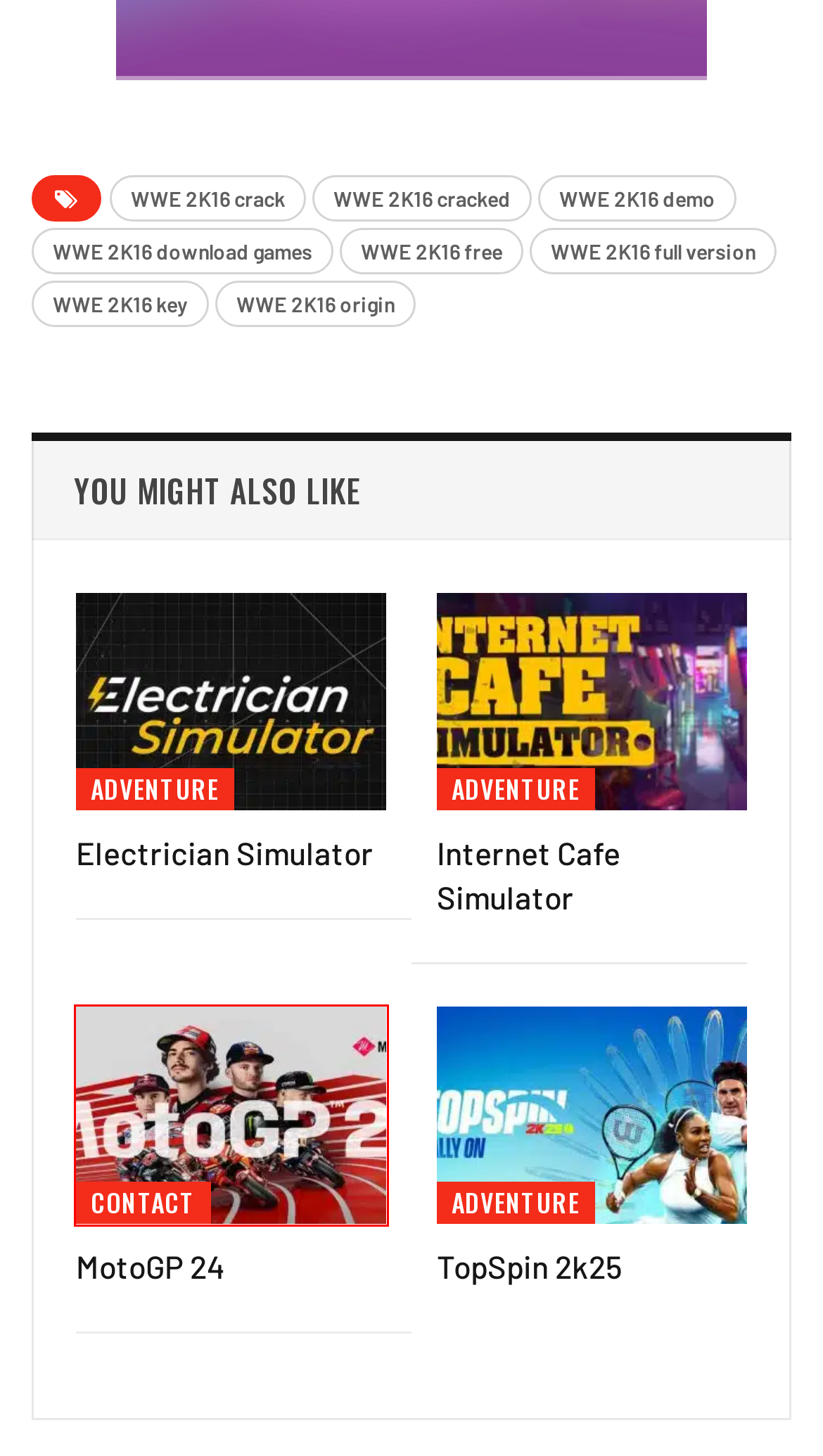You see a screenshot of a webpage with a red bounding box surrounding an element. Pick the webpage description that most accurately represents the new webpage after interacting with the element in the red bounding box. The options are:
A. InstallGame - Free Download full game pc for you!
B. WWE 2K16 Screenshots-4 - Free Download full game pc for you!
C. Myth of Empires - InstallGame
D. WWE 2K16 key Archives - Free Download full game pc for you!
E. Visual Concepts Entertainment Studios | Official Site
F. MotoGP 24 - InstallGame
G. Hades II - InstallGame
H. WWE 2K16 demo Archives - Free Download full game pc for you!

F